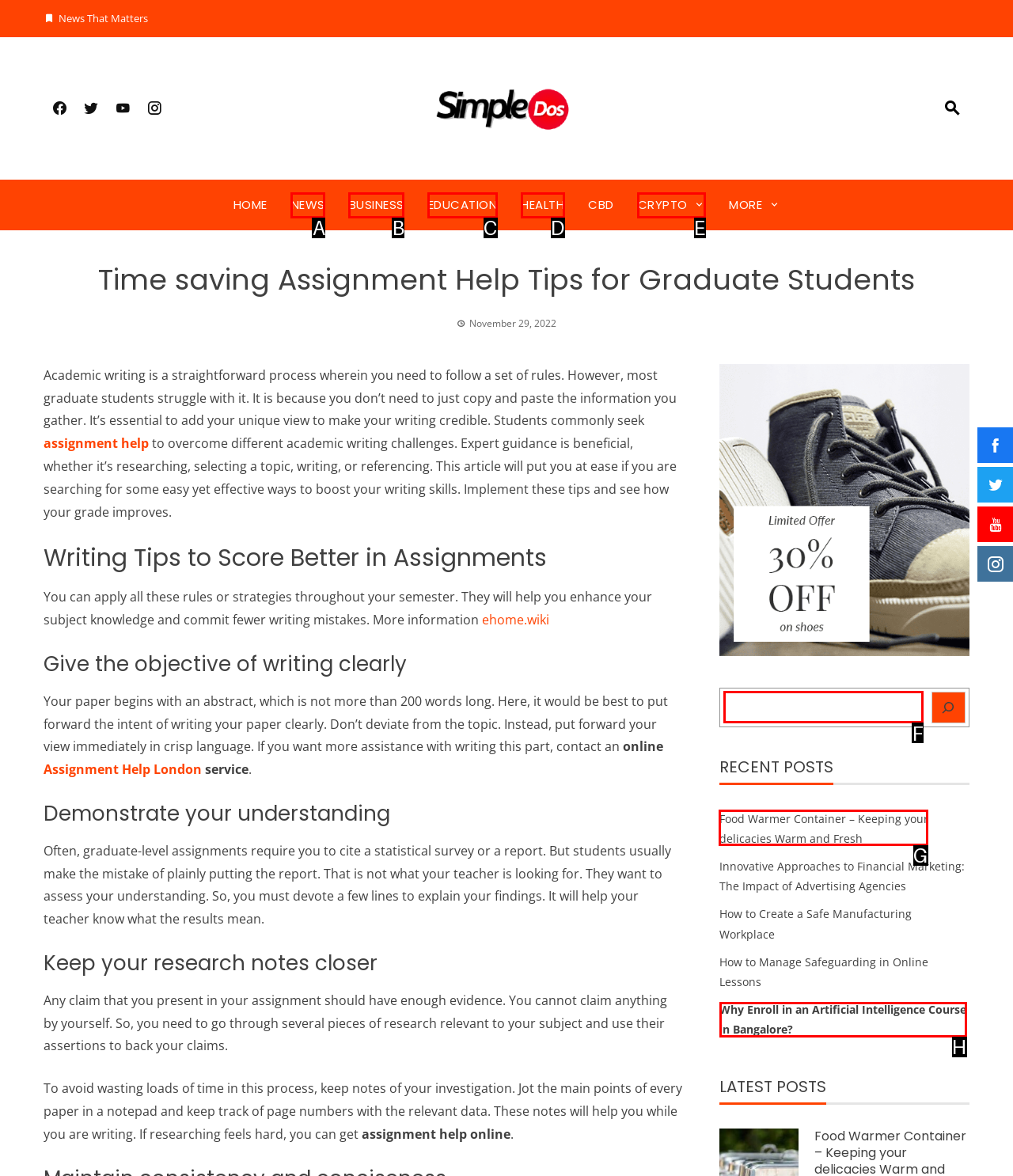Select the letter of the option that should be clicked to achieve the specified task: Read the article about Food Warmer Container. Respond with just the letter.

G